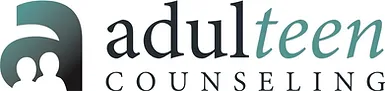Utilize the details in the image to thoroughly answer the following question: What is the typeface of the word 'COUNSELING'?

The word 'COUNSELING' is written in a bold, black typeface, which reinforces the professional nature of the services provided by Adulteen Counseling.